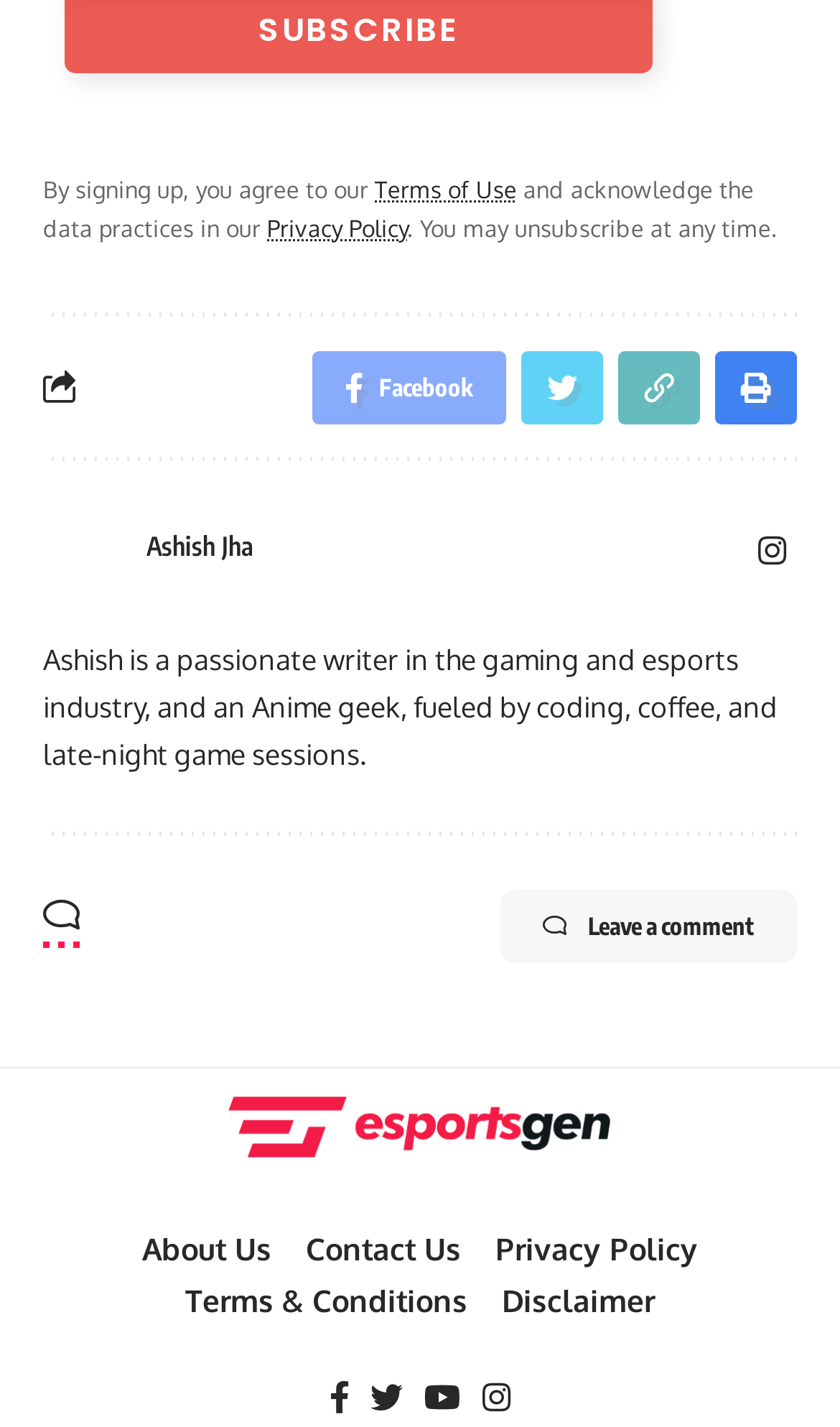What is the name of the author?
Using the image provided, answer with just one word or phrase.

Ashish Jha